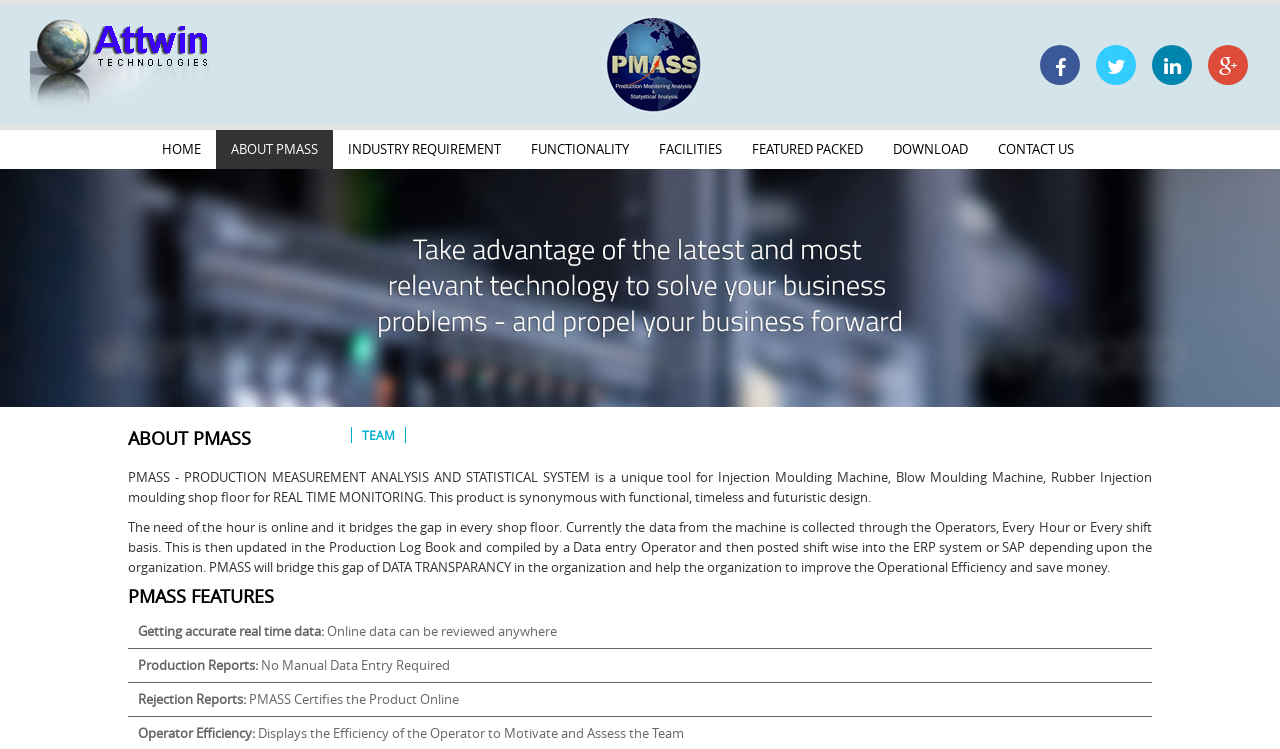Find the bounding box coordinates of the UI element according to this description: "title="Twitter"".

[0.852, 0.07, 0.896, 0.099]